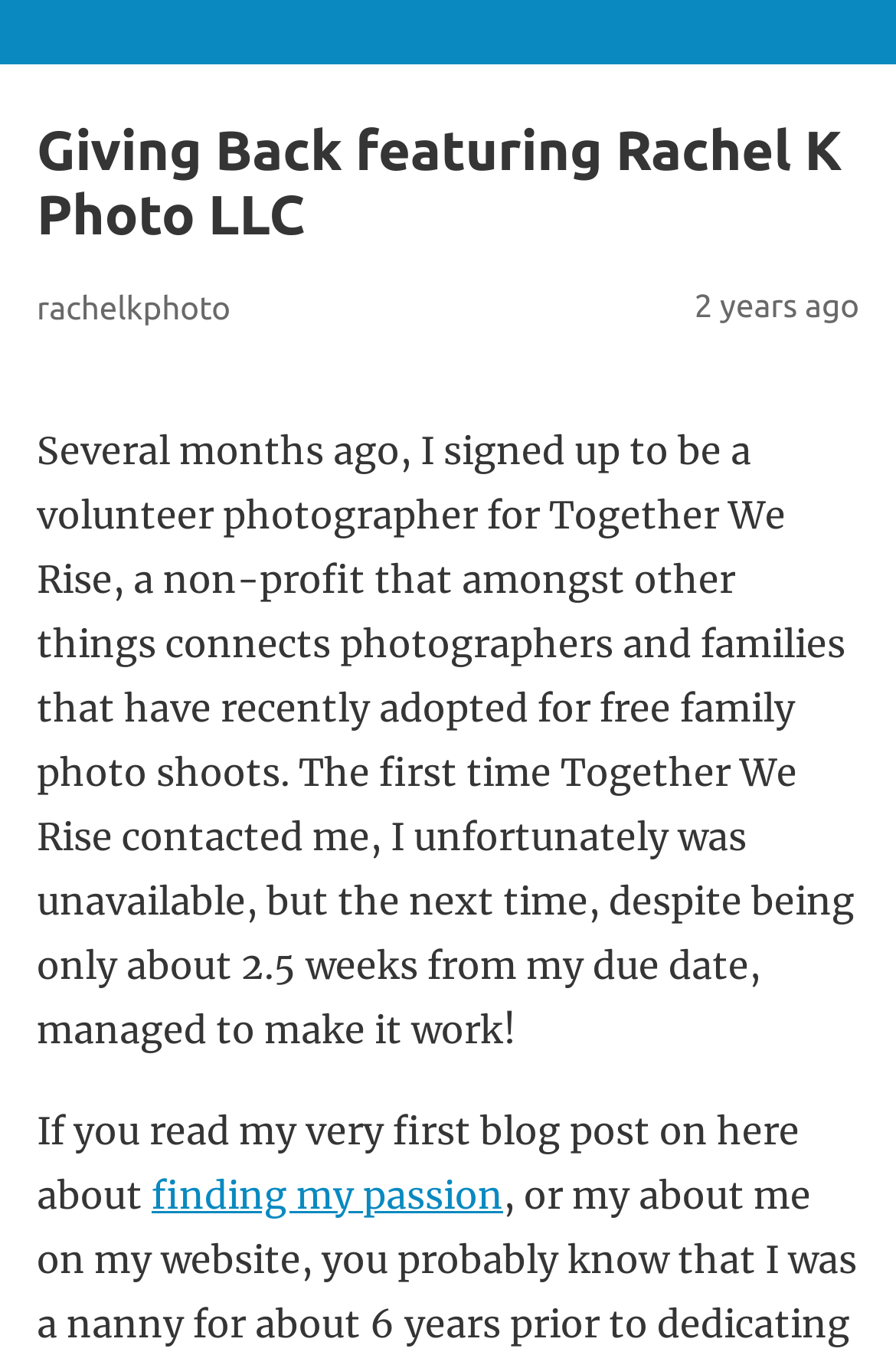Please give a short response to the question using one word or a phrase:
What is the name of the non-profit organization?

Together We Rise